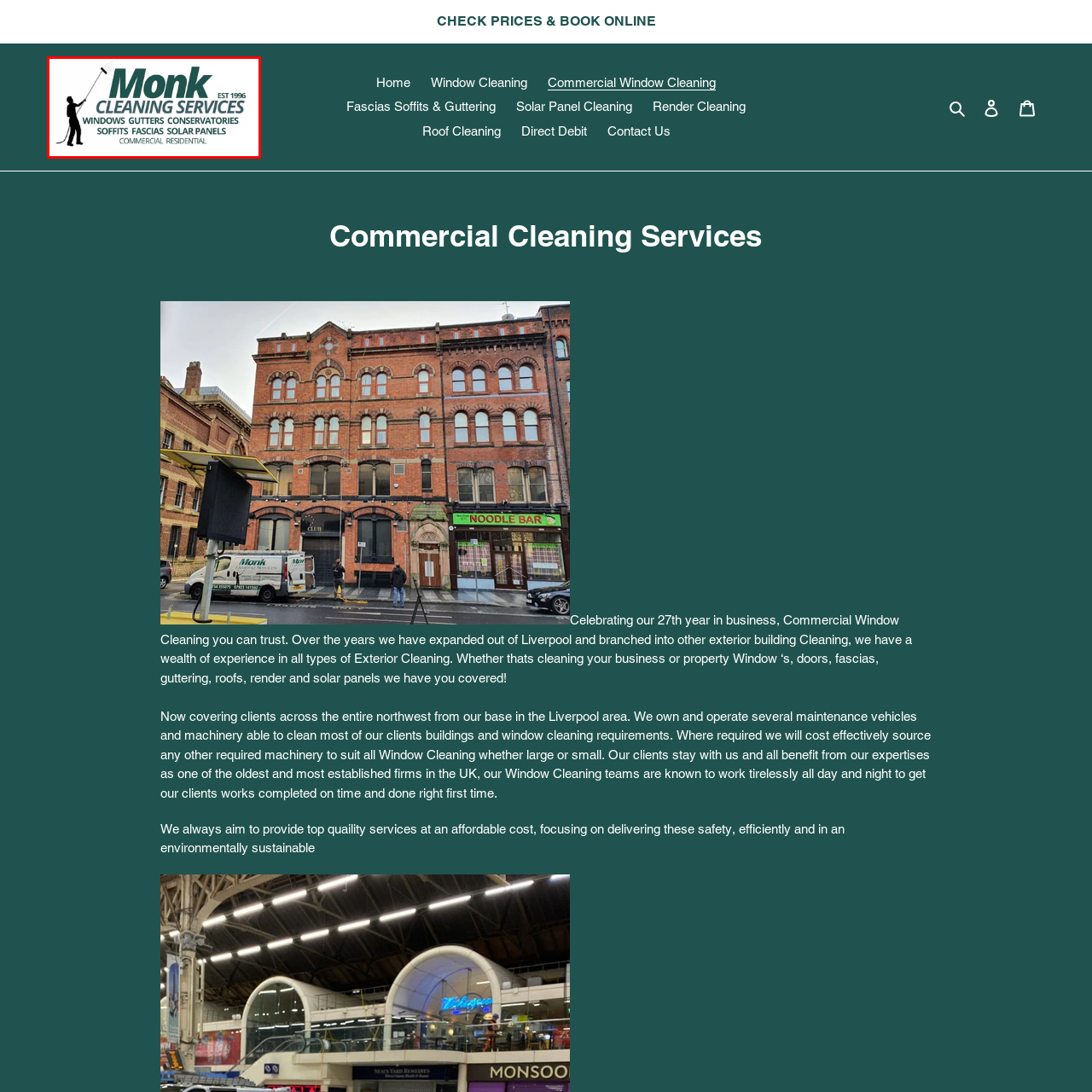Narrate the specific details and elements found within the red-bordered image.

The image showcases the branding for "Monk Cleaning Services," established in 1996. It features a silhouette of a worker cleaning a window with a squeegee, emphasizing their commitment to professional cleaning services. Prominently displayed is the company name in bold green letters, with the tagline "WINDOWS GUTTERS CONSERVATORIES SOFFITS FASCIAS SOLAR PANELS" below, highlighting the variety of services offered, which encompass both commercial and residential cleaning solutions. The professional aesthetic of the design reflects reliability and expertise in the cleaning industry.